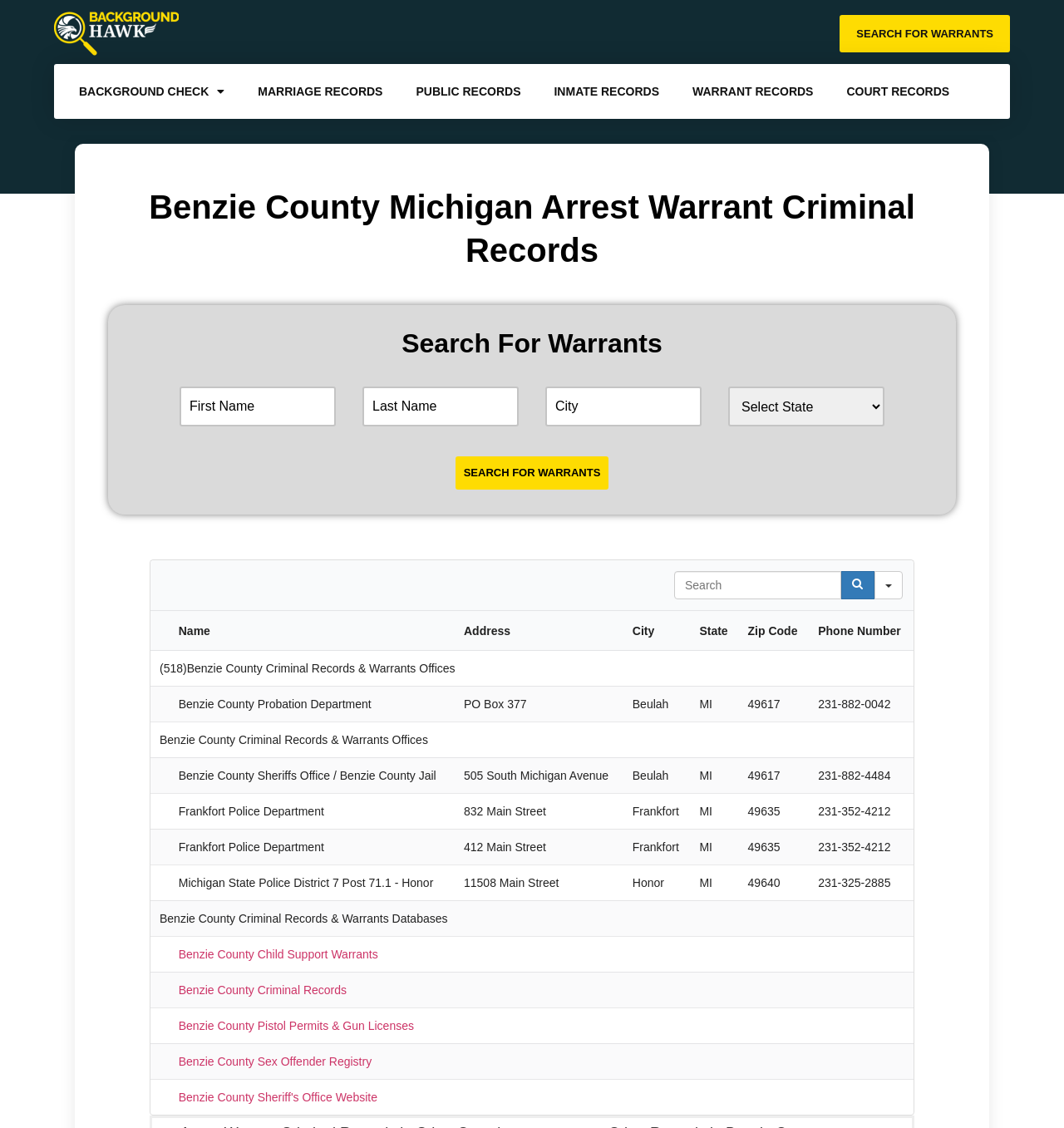Locate and provide the bounding box coordinates for the HTML element that matches this description: "Friends of Lakeshore State Park".

None